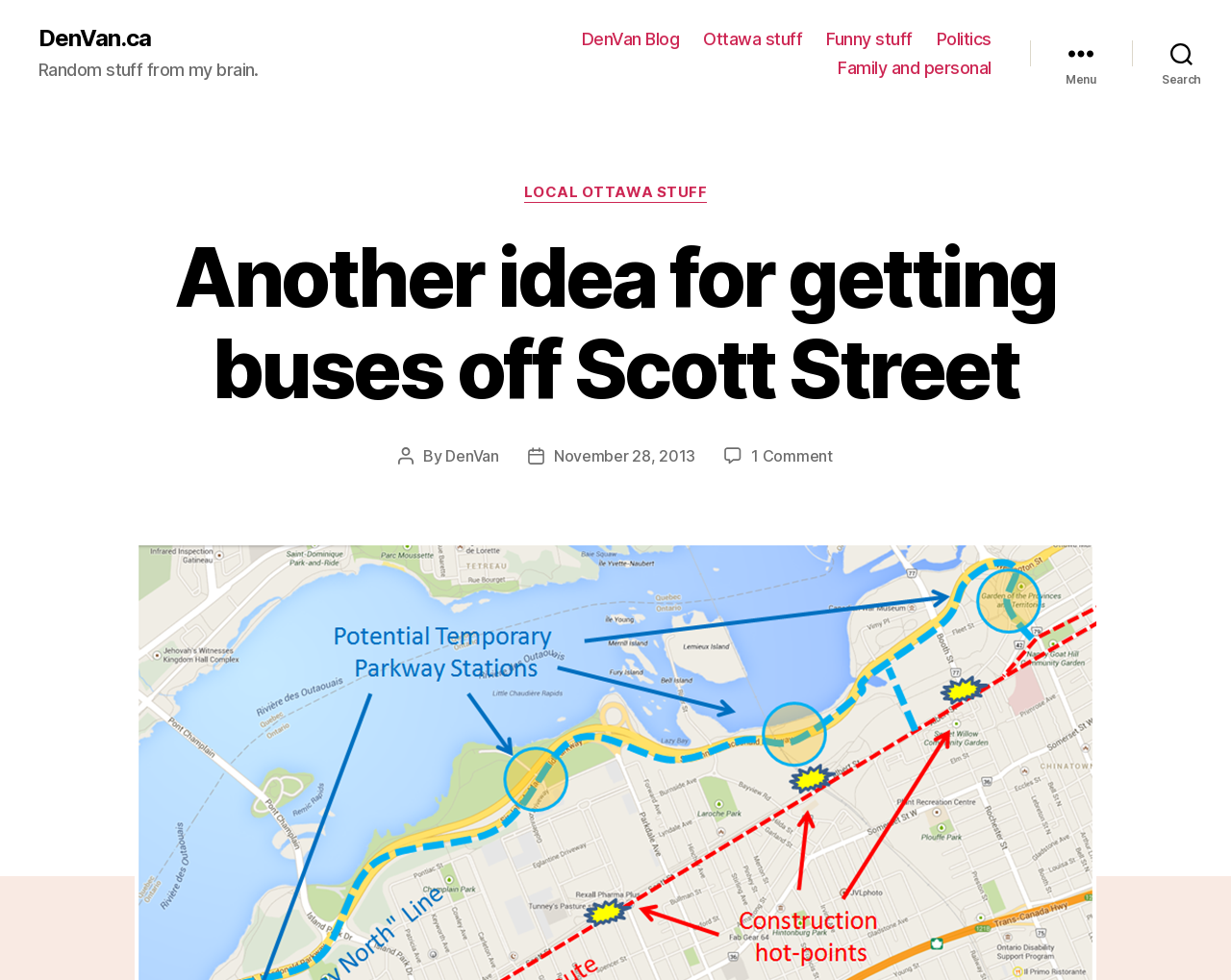Please specify the bounding box coordinates of the clickable region necessary for completing the following instruction: "open menu". The coordinates must consist of four float numbers between 0 and 1, i.e., [left, top, right, bottom].

[0.837, 0.033, 0.92, 0.076]